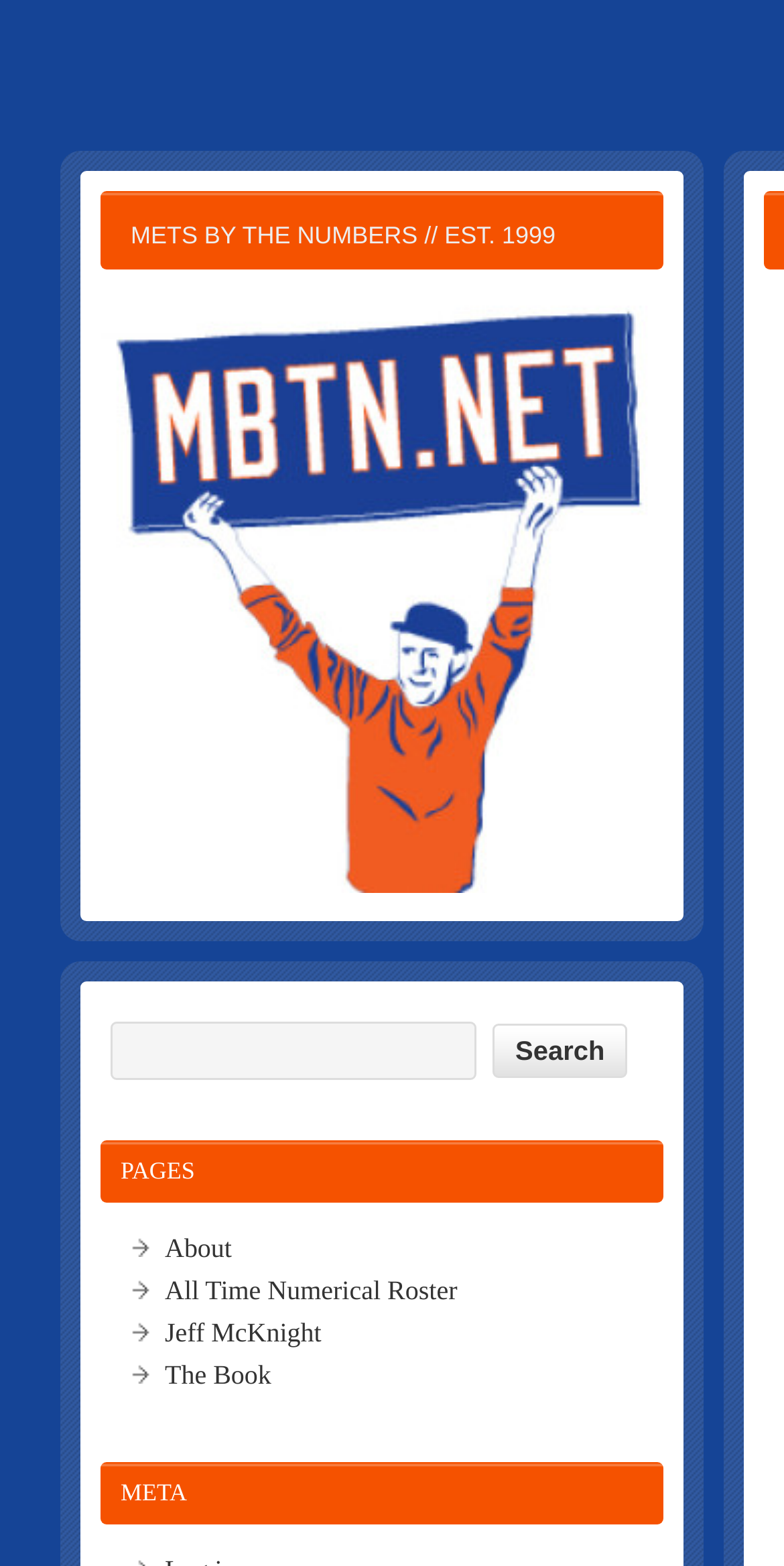Identify the bounding box for the UI element specified in this description: "name="s"". The coordinates must be four float numbers between 0 and 1, formatted as [left, top, right, bottom].

[0.141, 0.652, 0.608, 0.69]